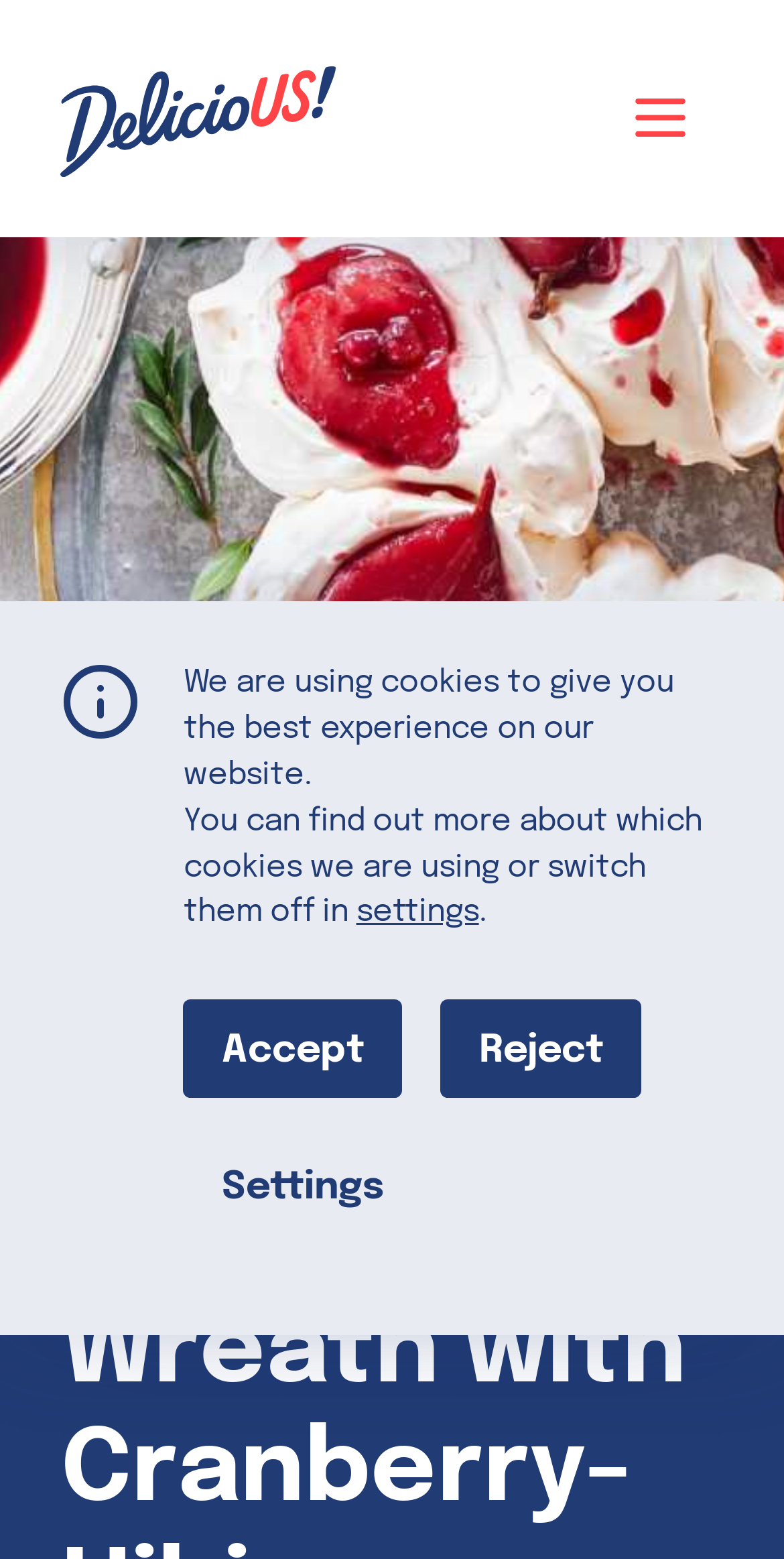Please reply with a single word or brief phrase to the question: 
What is the theme of the webpage content?

Food